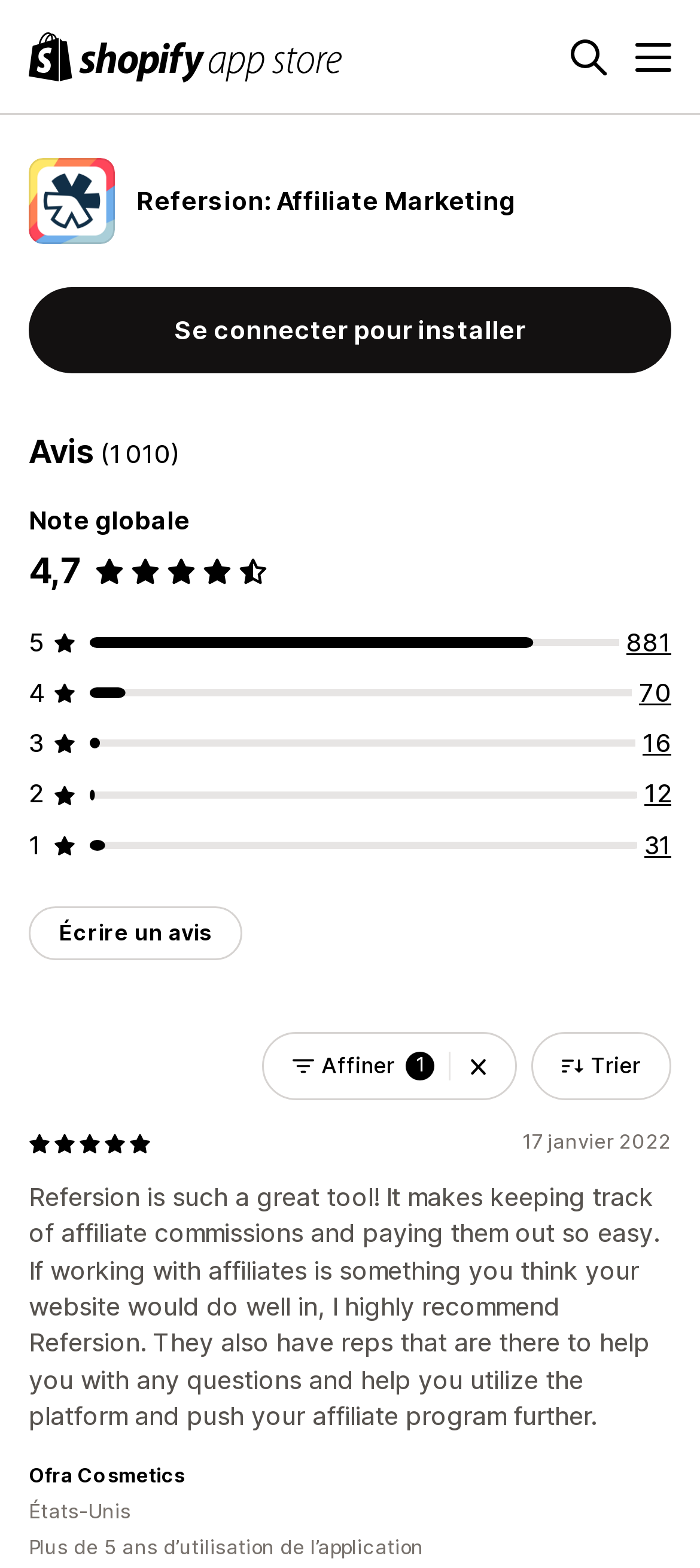Summarize the webpage with a detailed and informative caption.

The webpage appears to be a product page for Refersion, an affiliate marketing and tracking software, on the Shopify App Store. At the top left, there is a logo of Shopify App Store, accompanied by a search button and a menu button on the top right. 

Below the logo, there is a figure with the text "Refersion: Affiliate Marketing" and a heading with the same text. A button to "Se connecter pour installer" (log in to install) is located below. 

On the left side, there is a section displaying ratings and reviews. It shows an overall rating of 4.7 out of 5 stars, with a total of 1,010 reviews. There are also links to view reviews from different time periods, such as 881 reviews in total, 70 reviews in total, and so on. A button to "Écrire un avis" (write a review) is located below.

On the right side, there is a section with a combobox and a button to "Trier" (sort). Below, there is an image of 5 out of 5 stars, followed by a text "17 janvier 2022" (January 17, 2022). 

A review from a user, Ofra Cosmetics, is displayed, praising Refersion as a great tool for keeping track of affiliate commissions and paying them out. The review also mentions the helpful representatives of Refersion. The user's location, États-Unis (United States), and their experience with the application, "Plus de 5 ans d’utilisation de l’application" (more than 5 years of using the application), are also shown.